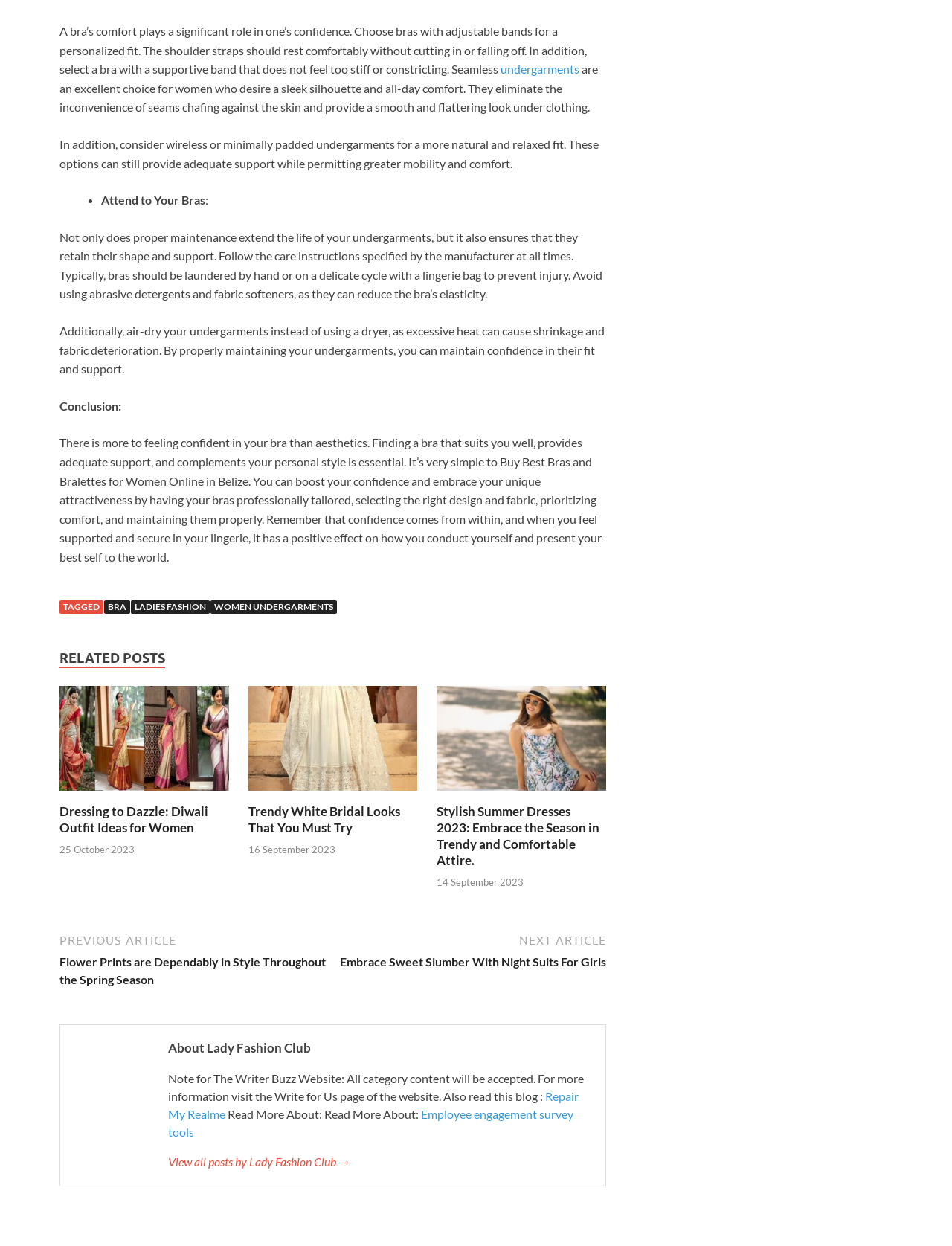Respond with a single word or phrase to the following question:
What is the purpose of the 'About Lady Fashion Club' section?

To provide information about the website